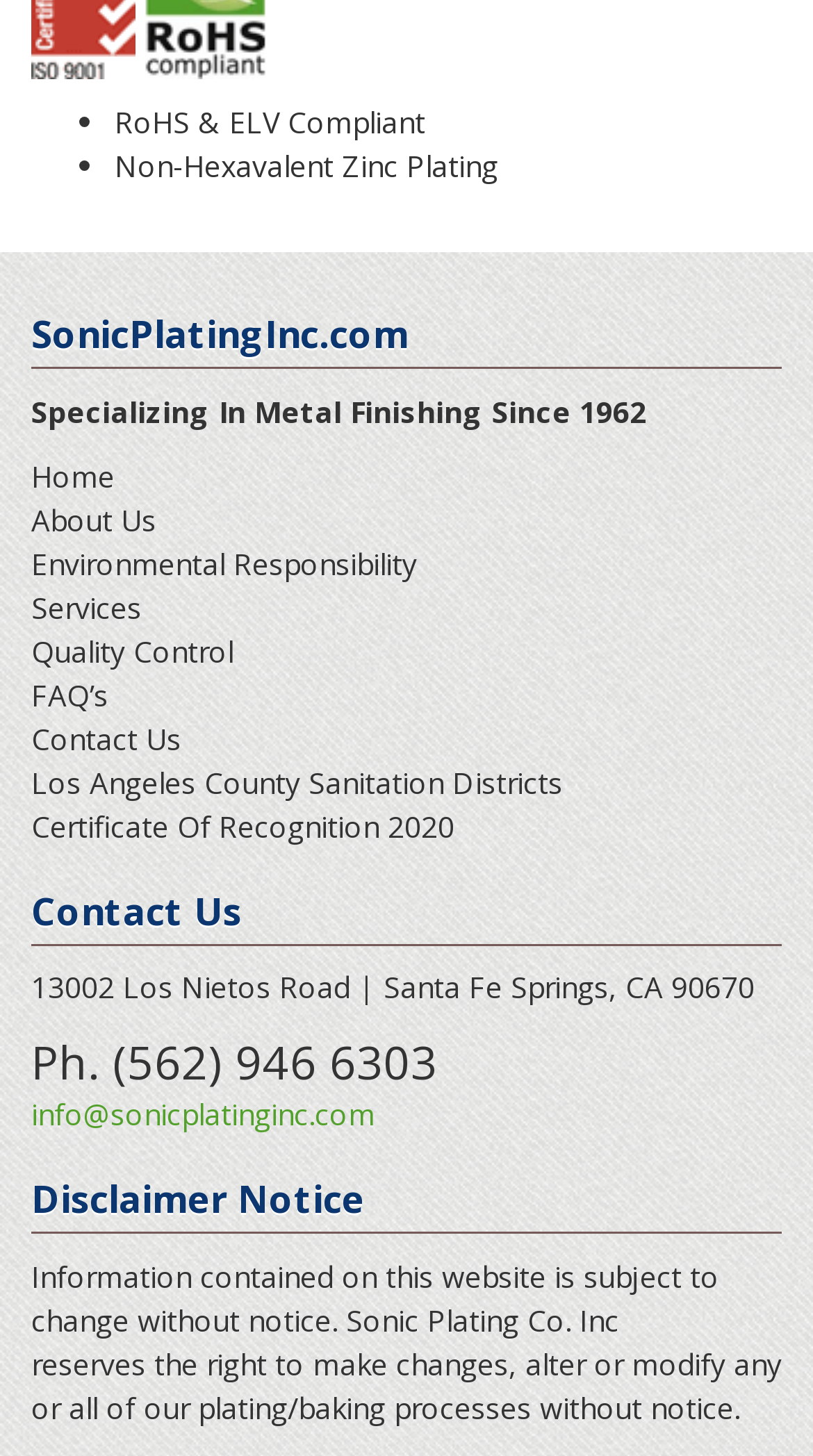Kindly determine the bounding box coordinates for the area that needs to be clicked to execute this instruction: "Check the Disclaimer Notice".

[0.038, 0.811, 0.962, 0.848]